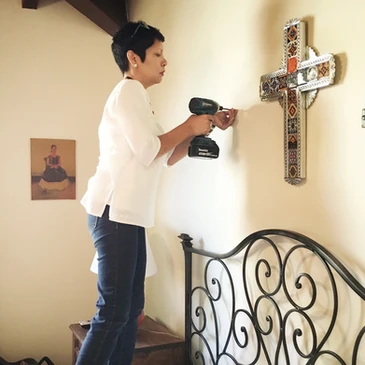Interpret the image and provide an in-depth description.

In a vibrant and creatively inspired room, a woman is seen actively hanging a decorative cross on a wall. Dressed in a light-colored top and jeans, she skillfully uses a power drill, showcasing a hands-on approach to home decor. The backdrop features soft, warm tones that enhance the room's inviting atmosphere. To her left, there's an art piece that adds a touch of cultural richness to the space, emphasizing the room's artistic theme. This scene beautifully captures the essence of making a home uniquely personal, mirroring the colorful and whimsical influences reminiscent of Frida Kahlo's spirit in design.